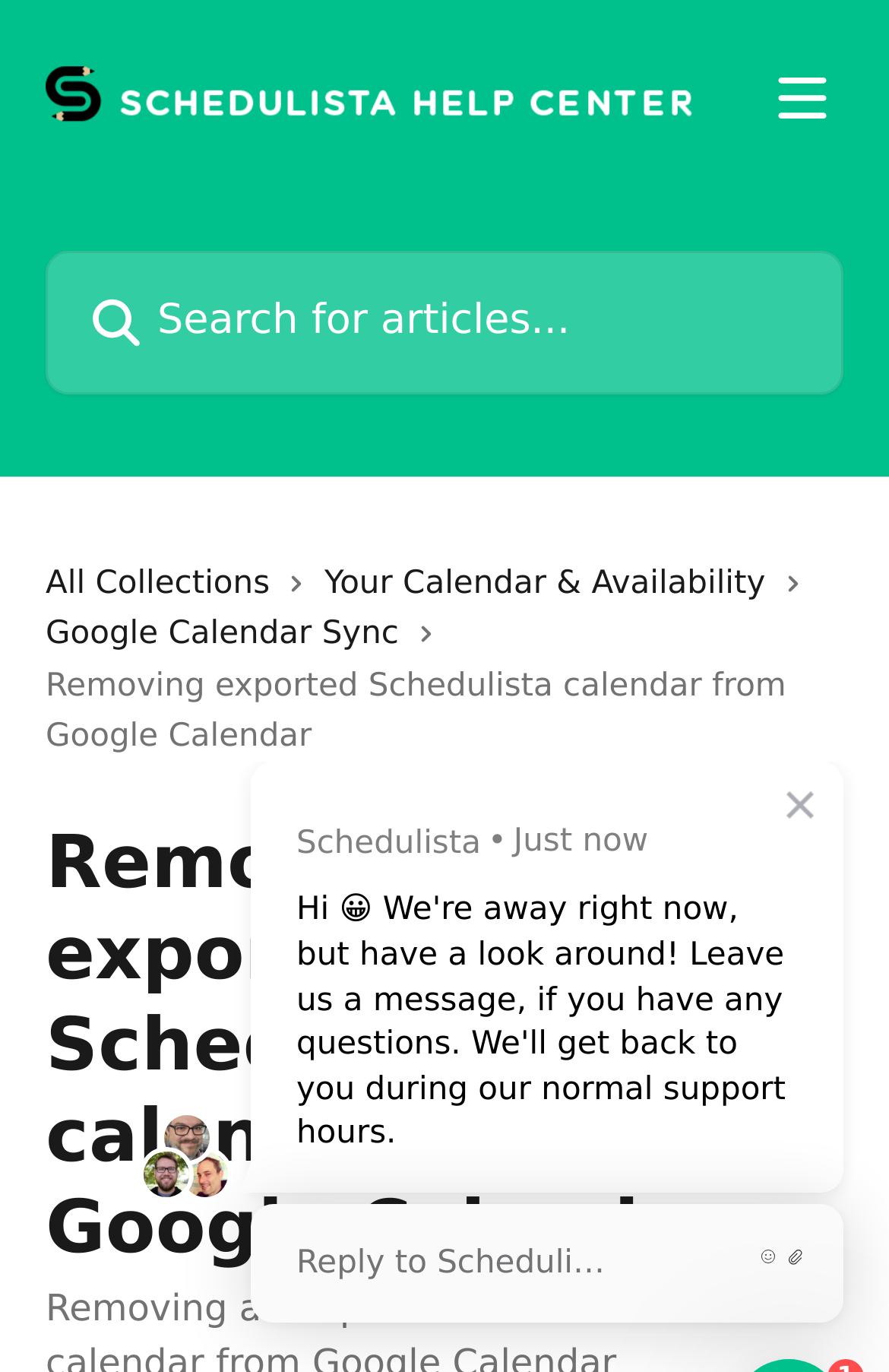Please provide the bounding box coordinates in the format (top-left x, top-left y, bottom-right x, bottom-right y). Remember, all values are floating point numbers between 0 and 1. What is the bounding box coordinate of the region described as: Google Calendar Sync

[0.051, 0.444, 0.469, 0.481]